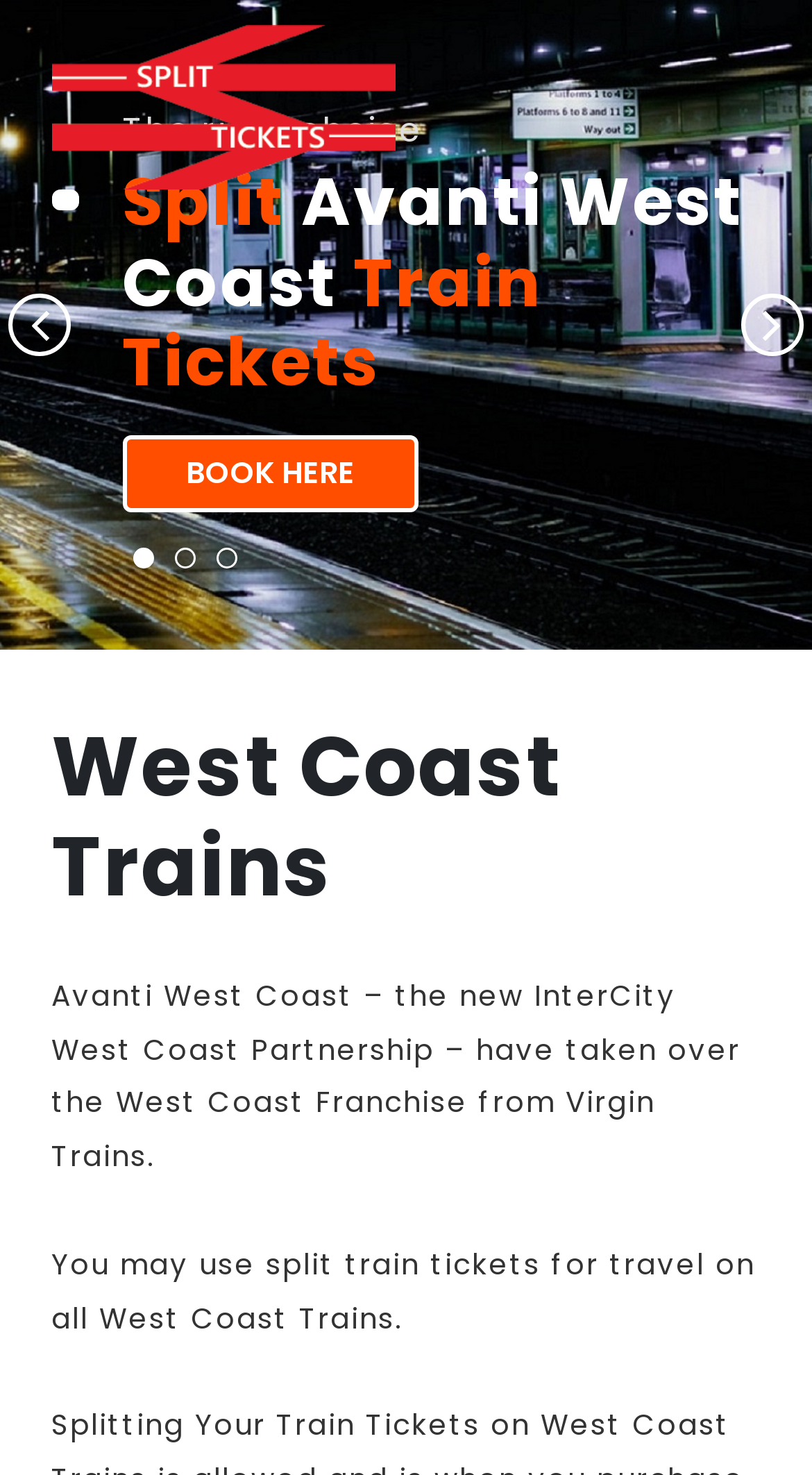How many links are there below the 'Split Avanti West Coast Train Tickets' heading?
Based on the image, respond with a single word or phrase.

3